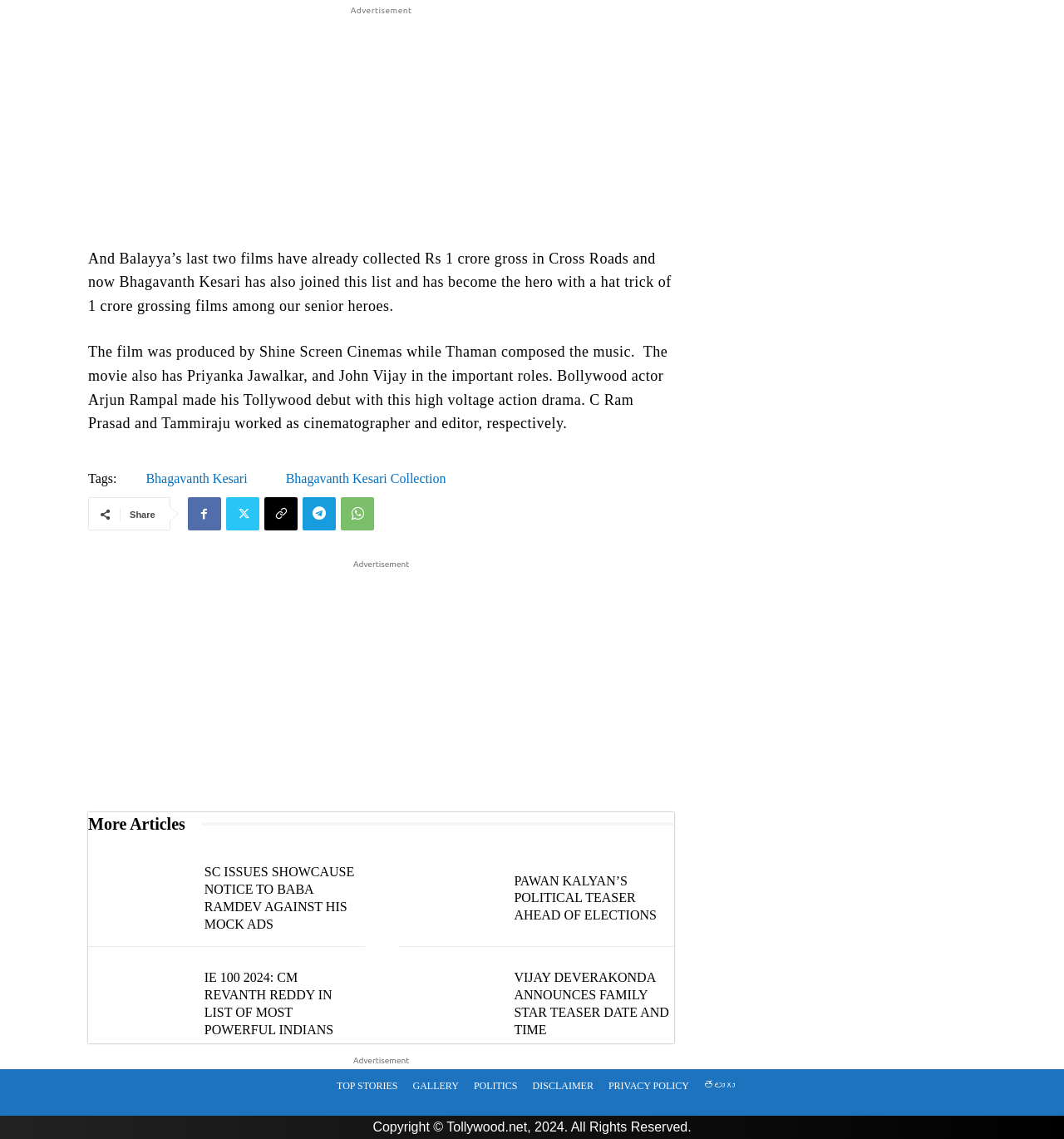Bounding box coordinates should be in the format (top-left x, top-left y, bottom-right x, bottom-right y) and all values should be floating point numbers between 0 and 1. Determine the bounding box coordinate for the UI element described as: తెలుగు

[0.655, 0.938, 0.698, 0.968]